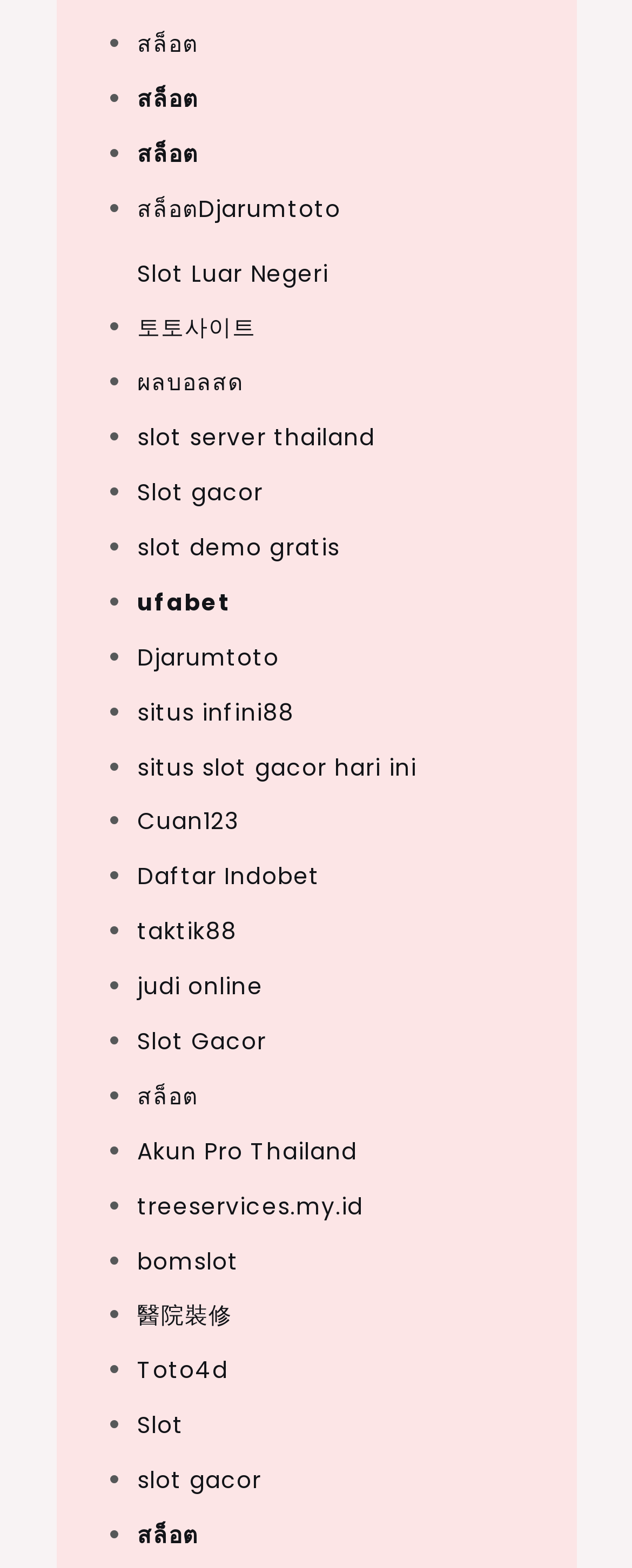Predict the bounding box coordinates of the UI element that matches this description: "Akun Pro Thailand". The coordinates should be in the format [left, top, right, bottom] with each value between 0 and 1.

[0.217, 0.724, 0.565, 0.744]